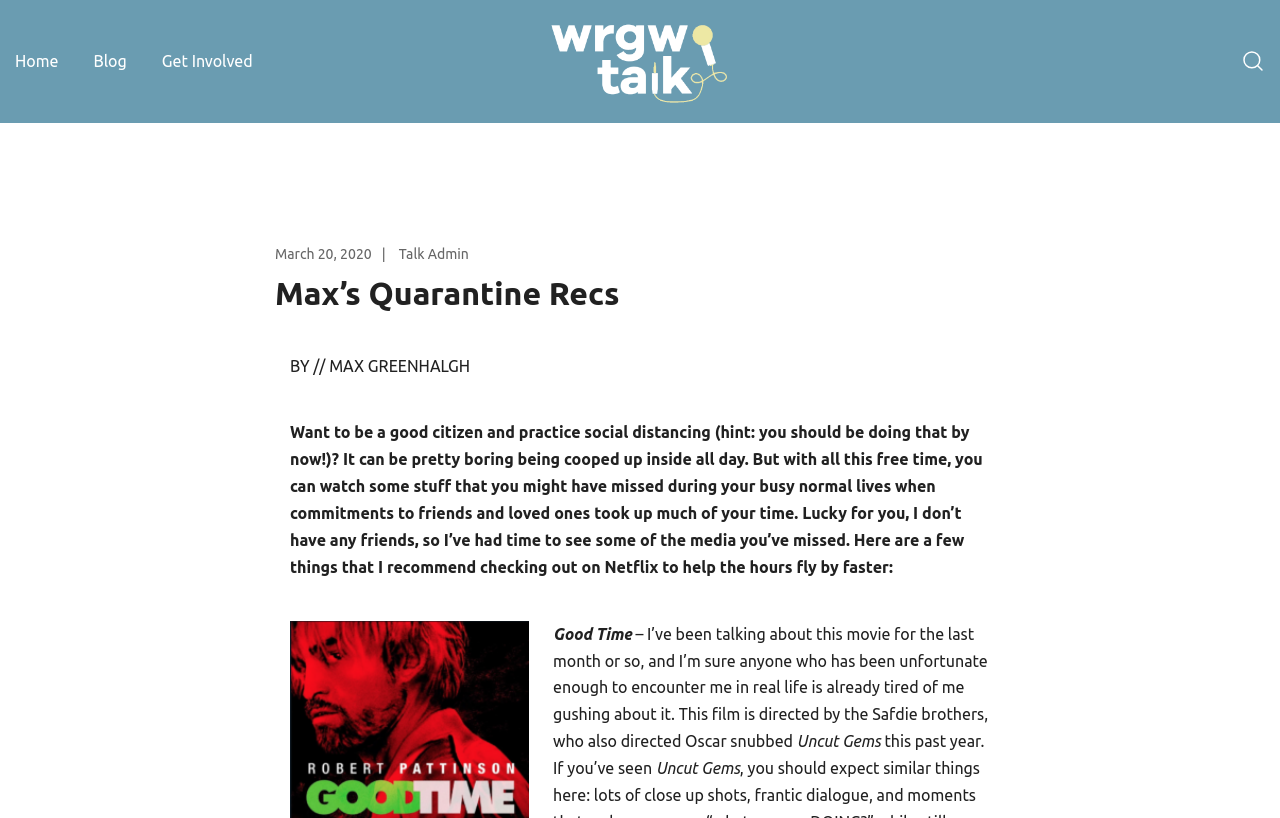What is the name of the movie recommended by the author?
Please answer the question as detailed as possible.

The author recommends the movie 'Good Time' which is directed by the Safdie brothers, as mentioned in the text 'Good Time – I’ve been talking about this movie for the last month or so...'.